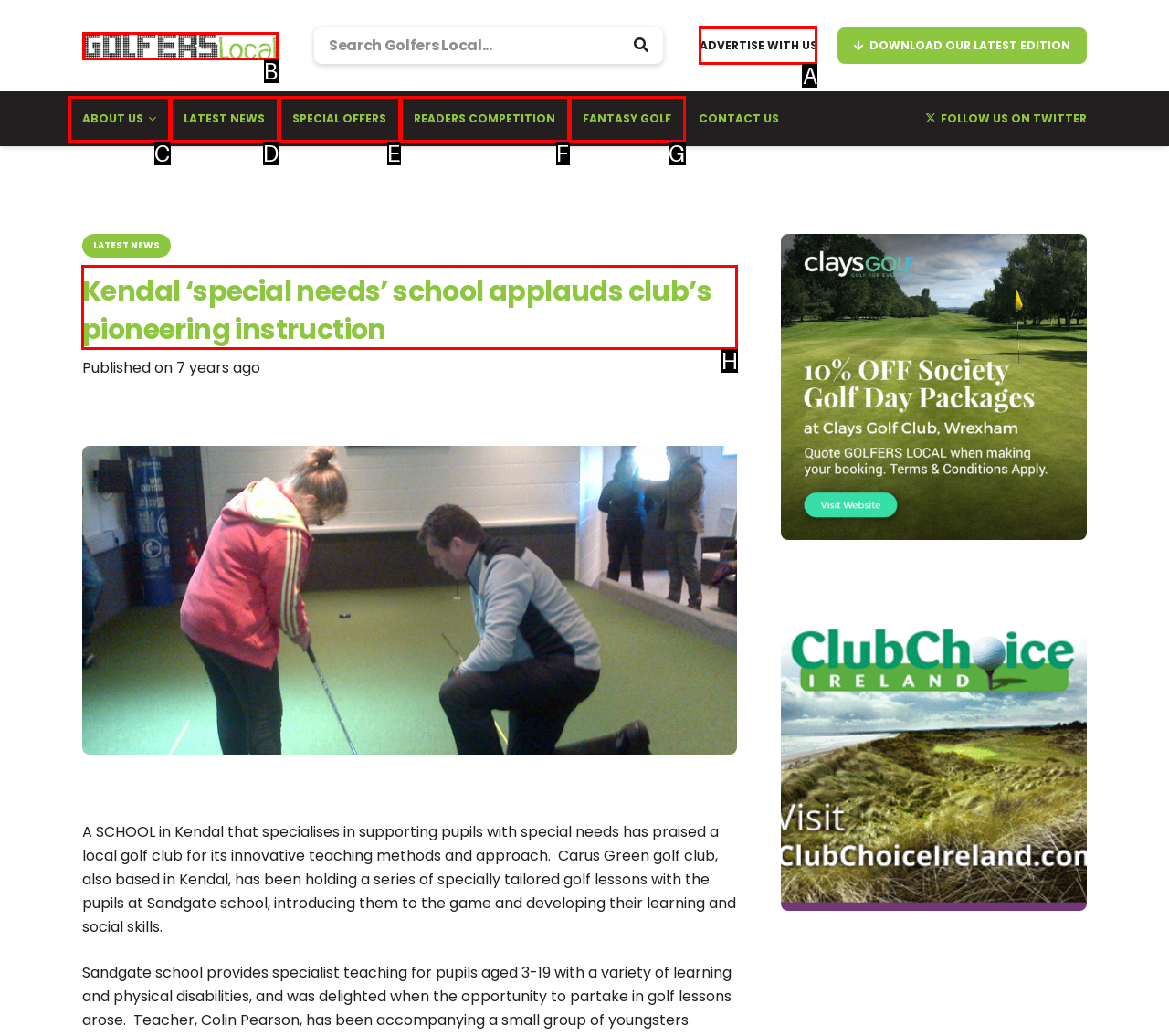Determine which HTML element should be clicked for this task: Go to the 'Team' page
Provide the option's letter from the available choices.

None